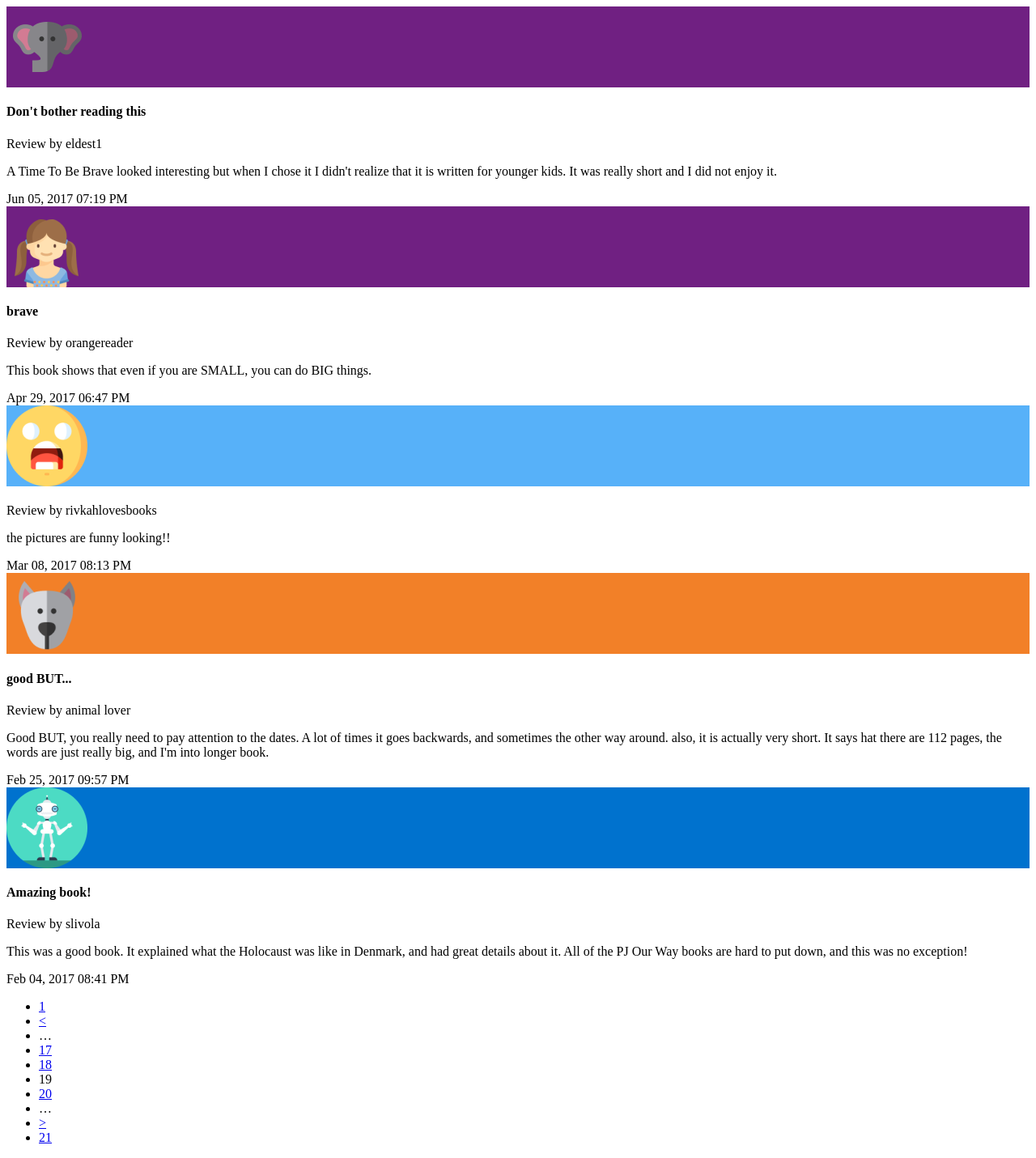How many reviews are on this page?
Please give a detailed answer to the question using the information shown in the image.

There are six review sections on this page, each with a heading element, a static text element with the reviewer's name, and a static text element with the review content.